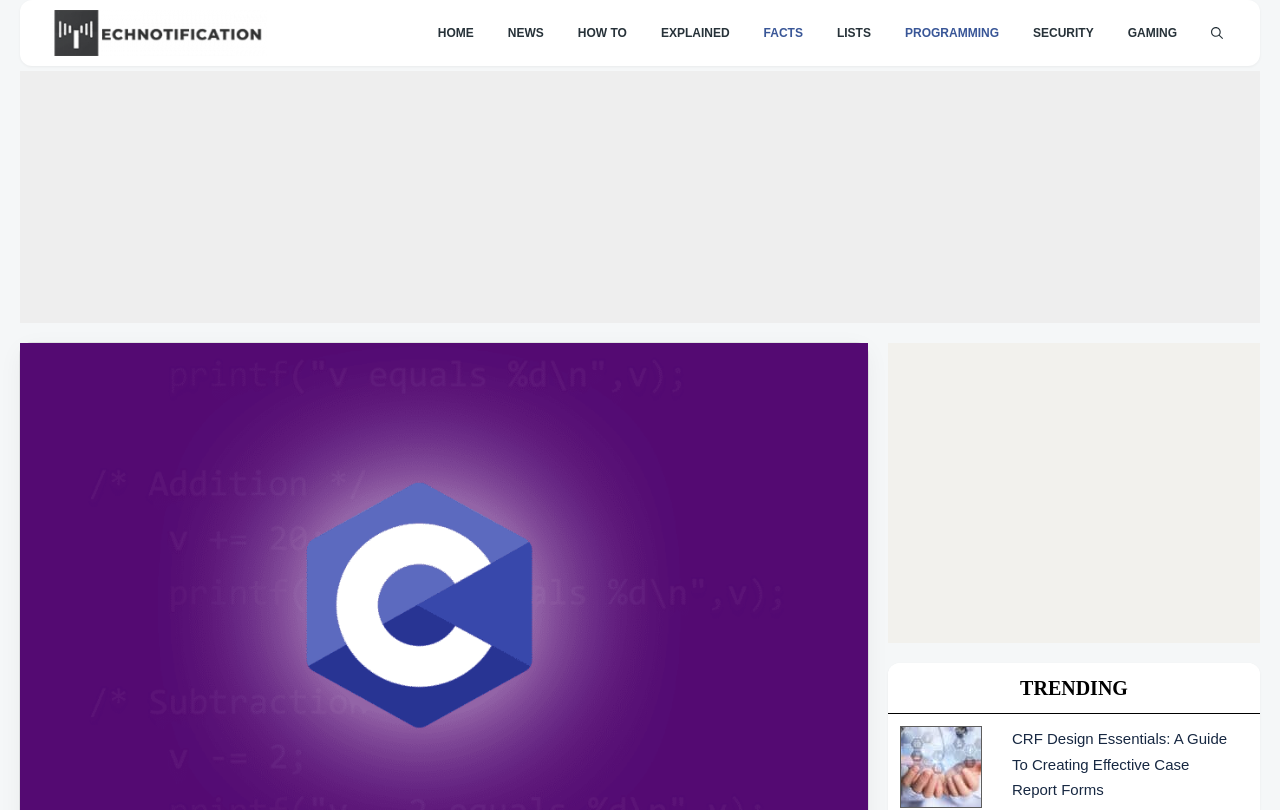What is the name of the website?
Using the image as a reference, answer the question in detail.

The name of the website can be found in the top-left corner of the webpage, where the logo 'Technotification' is located.